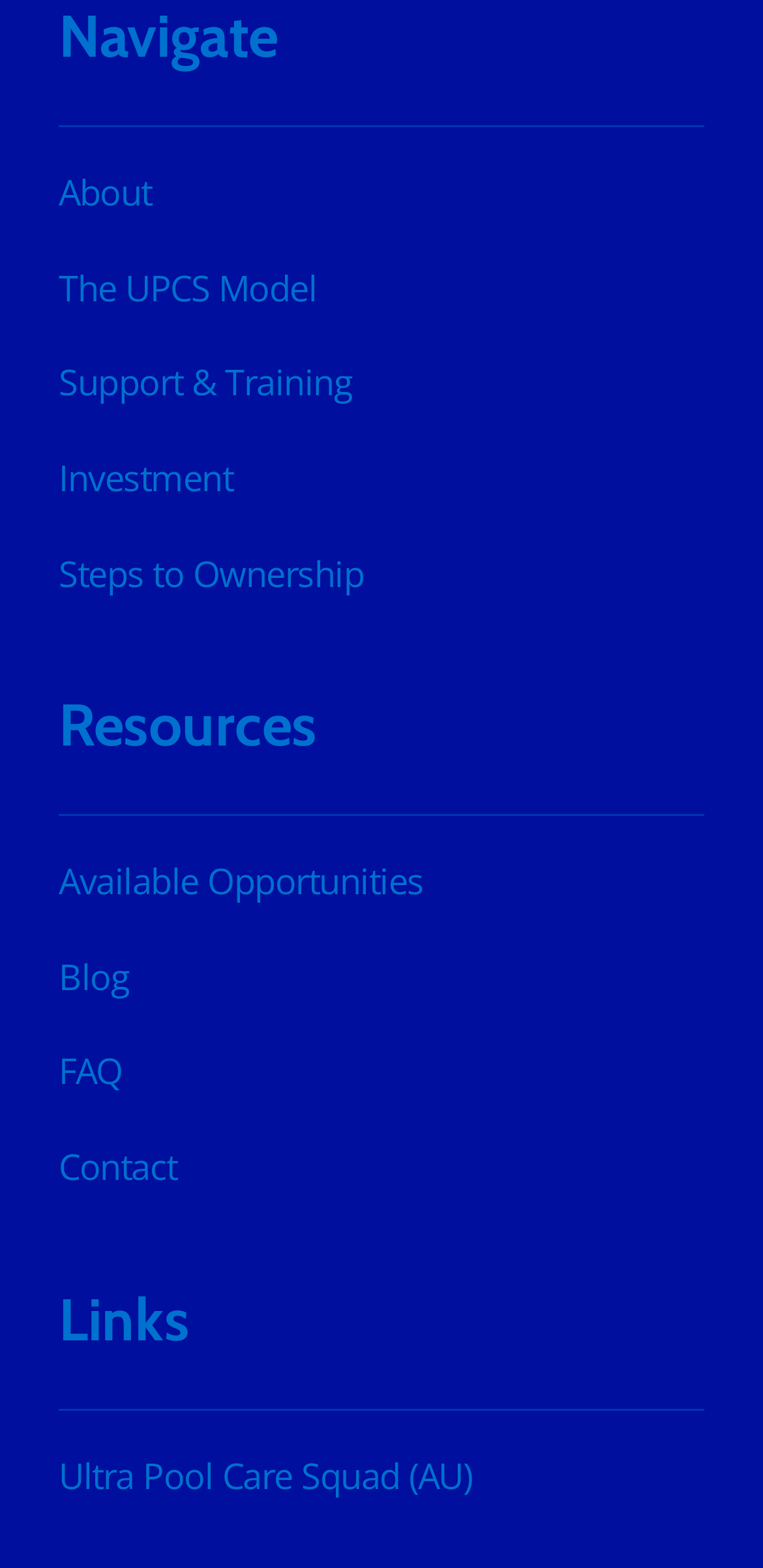Please identify the bounding box coordinates of the region to click in order to complete the given instruction: "Read more about Q5- How many players are required in a team for this sport?". The coordinates should be four float numbers between 0 and 1, i.e., [left, top, right, bottom].

None